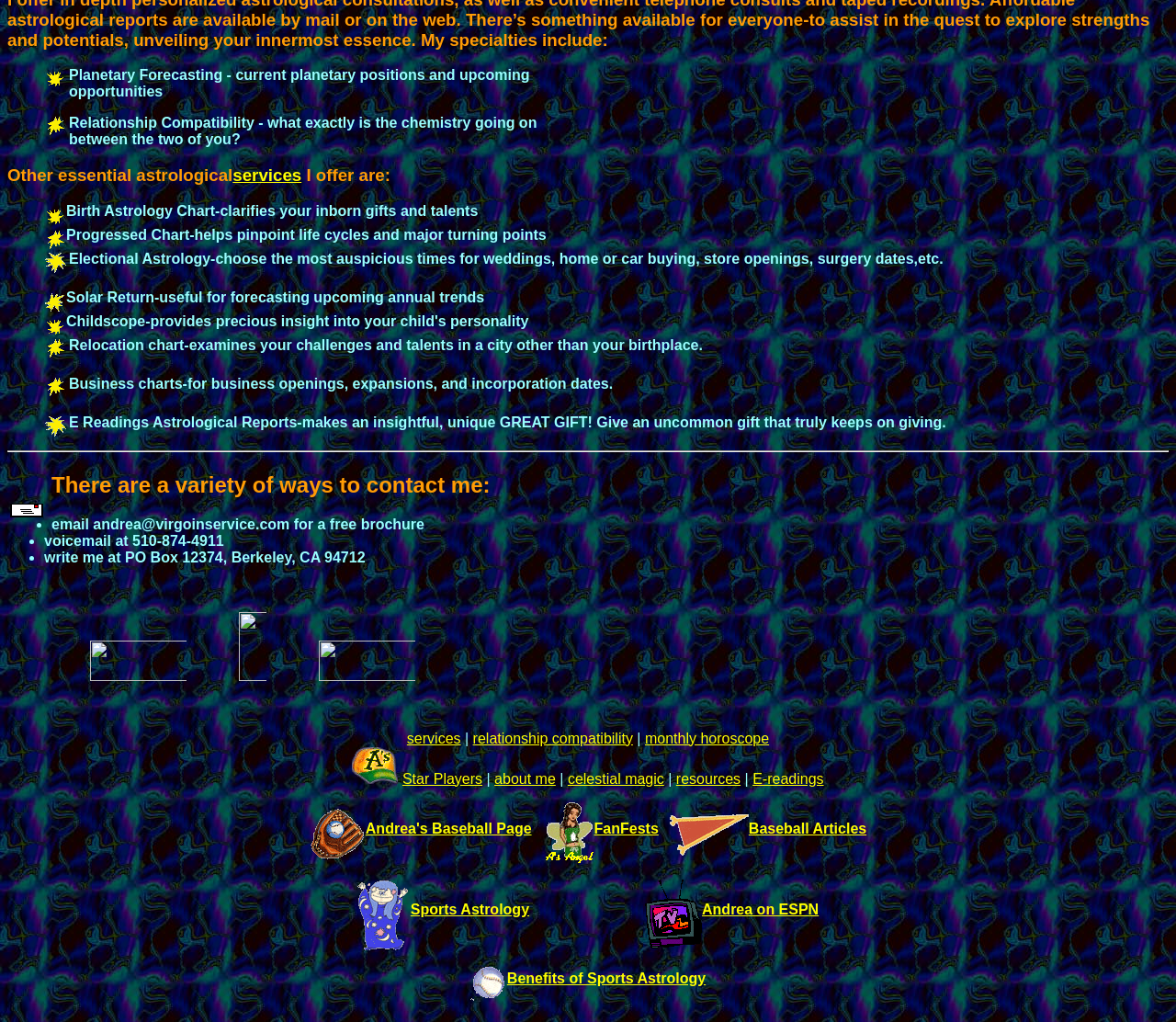Please give a succinct answer to the question in one word or phrase:
How many links are there in the footer section?

12